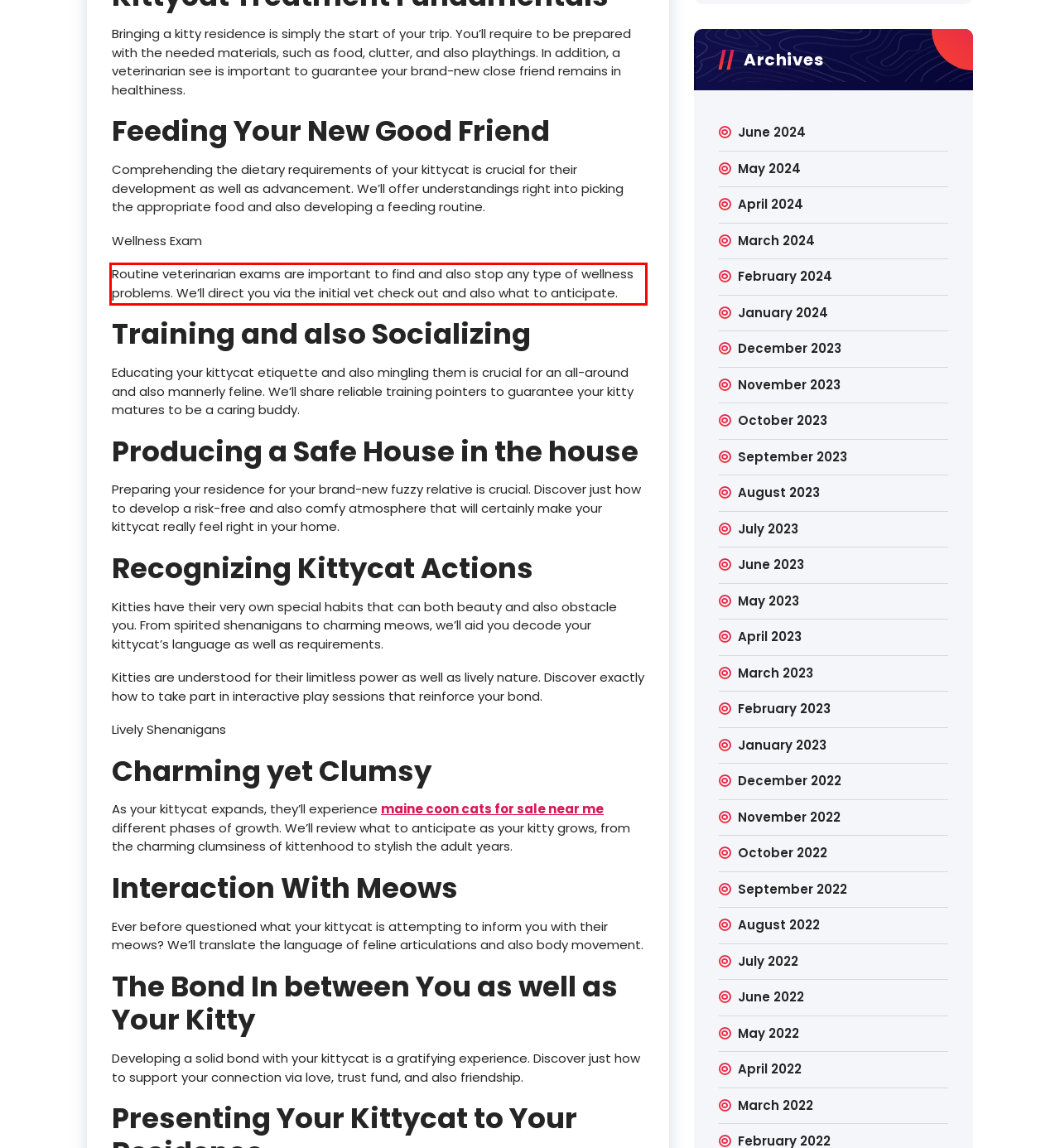Using the provided webpage screenshot, recognize the text content in the area marked by the red bounding box.

Routine veterinarian exams are important to find and also stop any type of wellness problems. We’ll direct you via the initial vet check out and also what to anticipate.